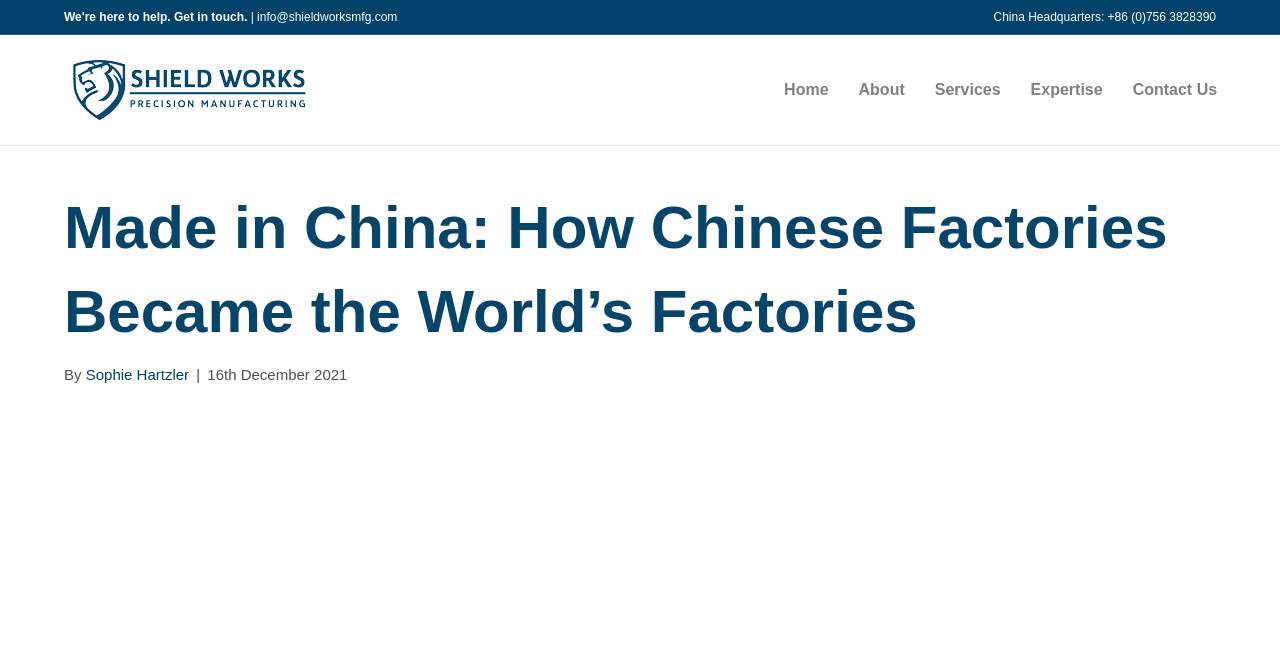Who wrote the article 'Made in China: How Chinese Factories Became the World’s Factories'?
Please use the image to deliver a detailed and complete answer.

I found the author's name by looking at the article's header section, where the author's name is written. The author's name is 'Sophie Hartzler', which is provided as a link.